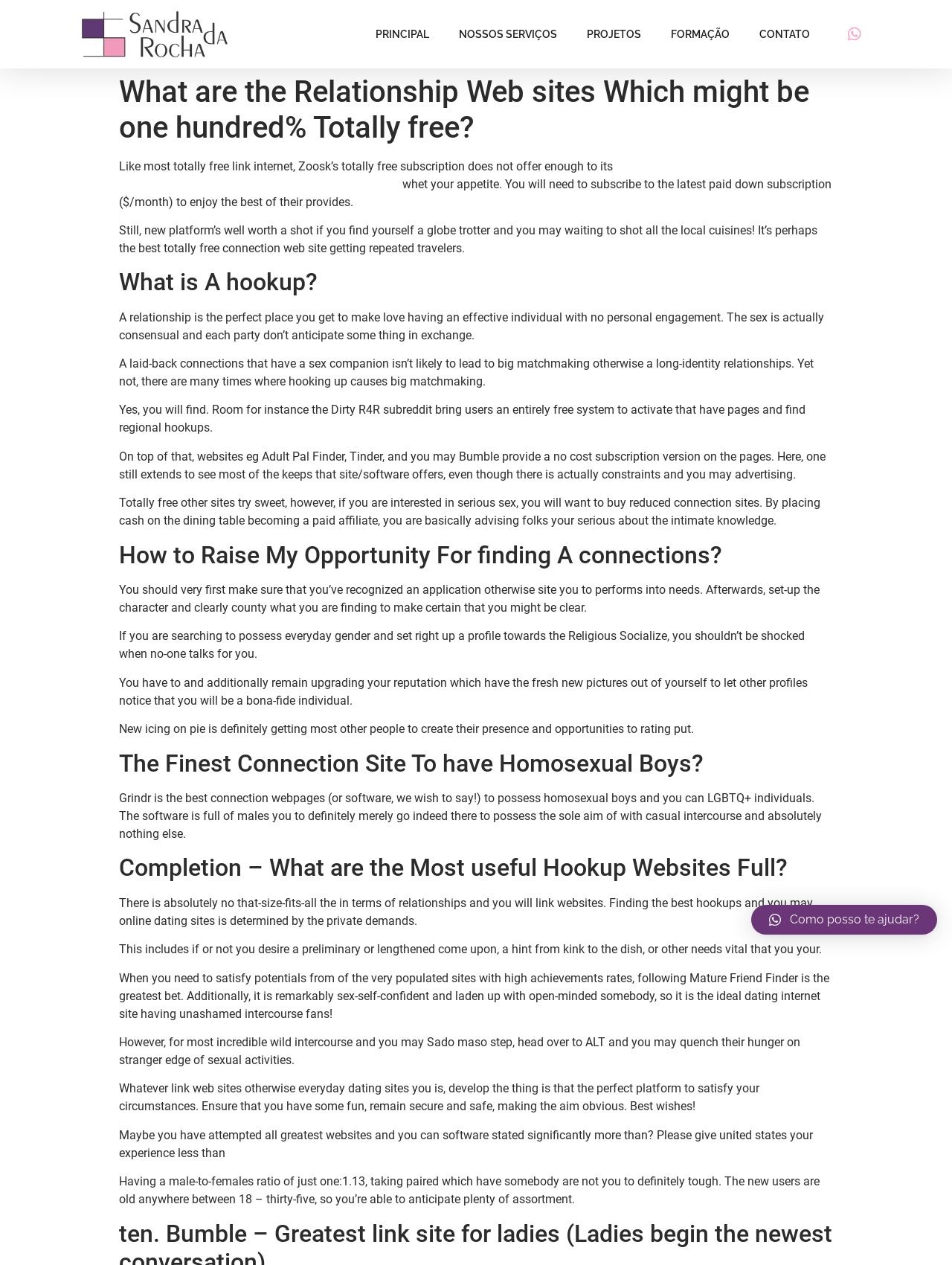Specify the bounding box coordinates for the region that must be clicked to perform the given instruction: "Click on the 'PRINCIPAL' link".

[0.379, 0.013, 0.466, 0.04]